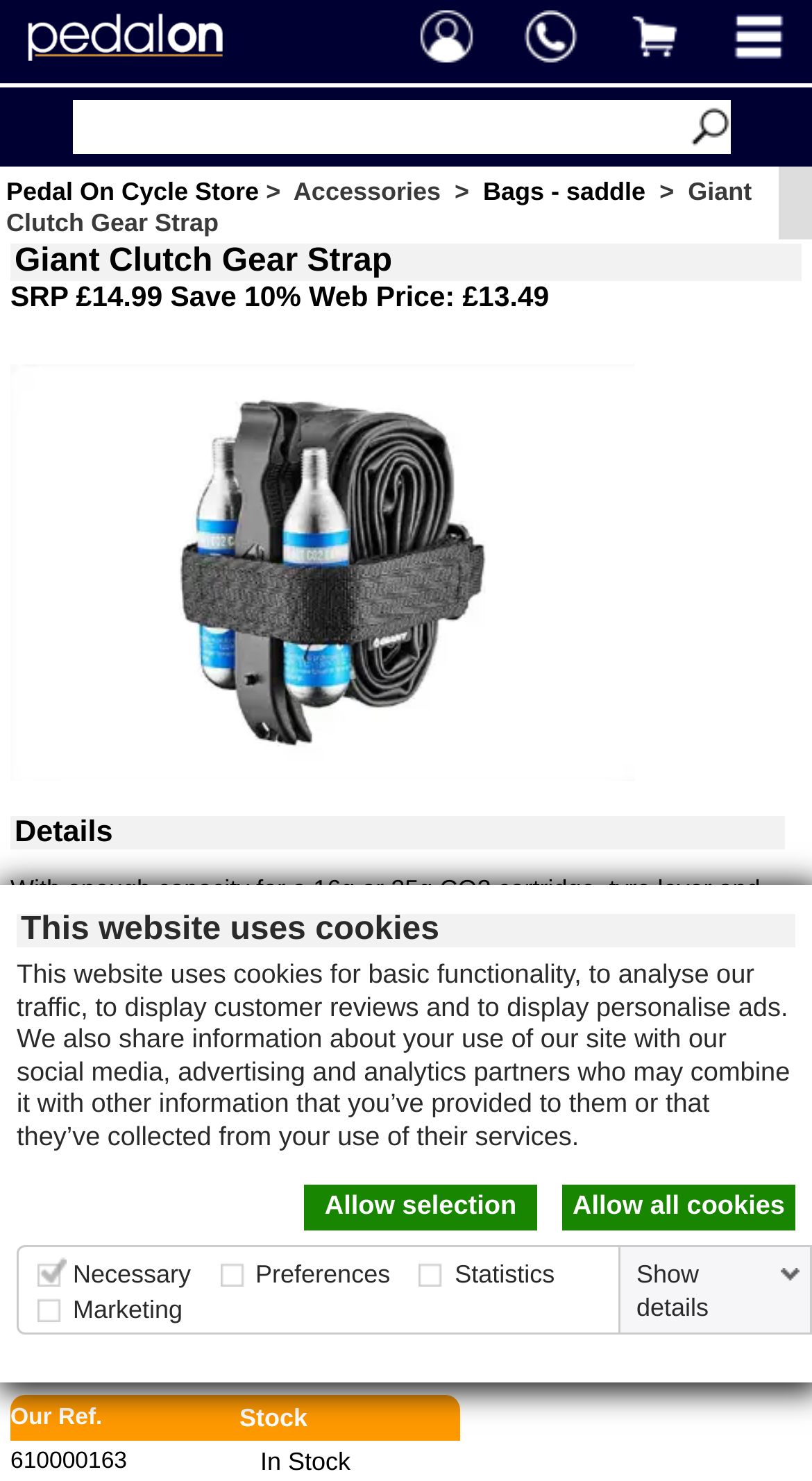Please identify the bounding box coordinates of the area I need to click to accomplish the following instruction: "Click on Pedal On Cycle Store".

[0.026, 0.025, 0.282, 0.046]